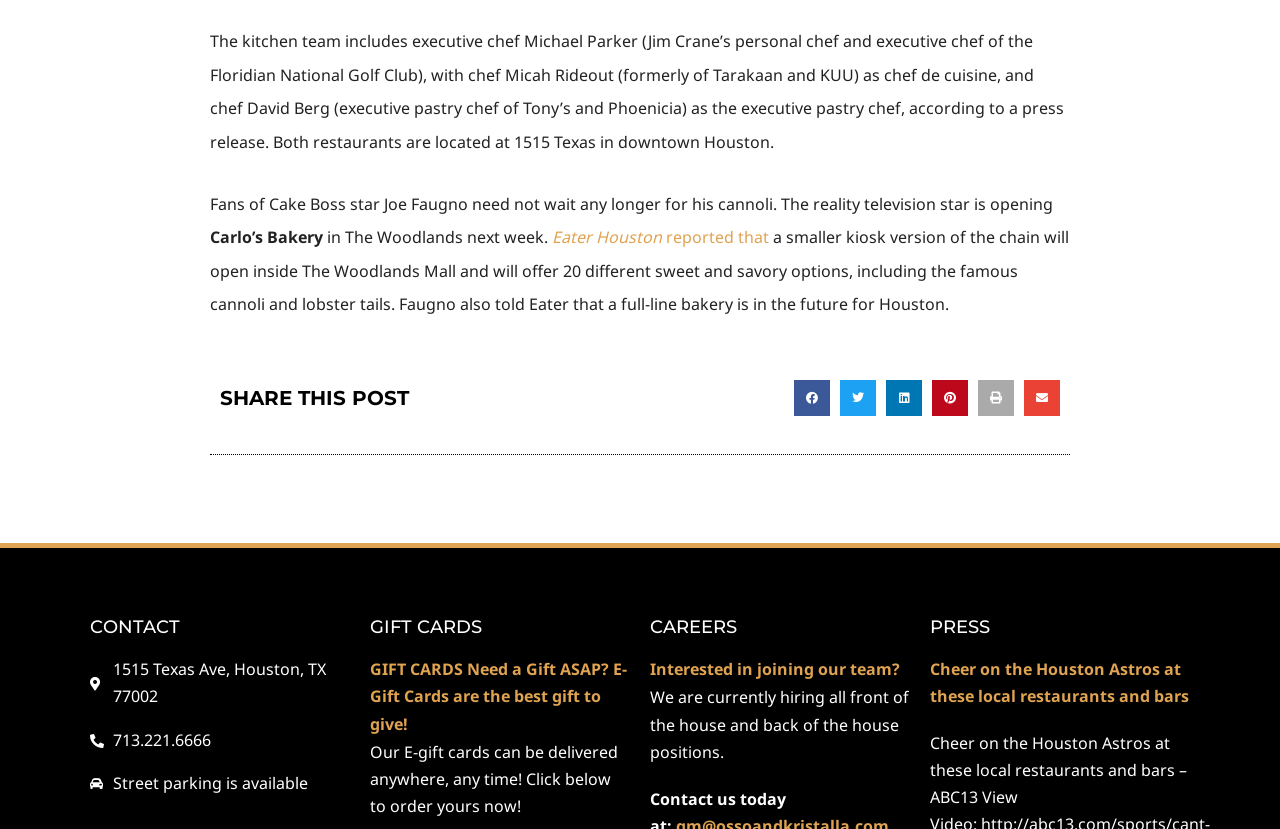Identify the bounding box coordinates of the clickable region necessary to fulfill the following instruction: "Order a gift card". The bounding box coordinates should be four float numbers between 0 and 1, i.e., [left, top, right, bottom].

[0.289, 0.794, 0.49, 0.886]